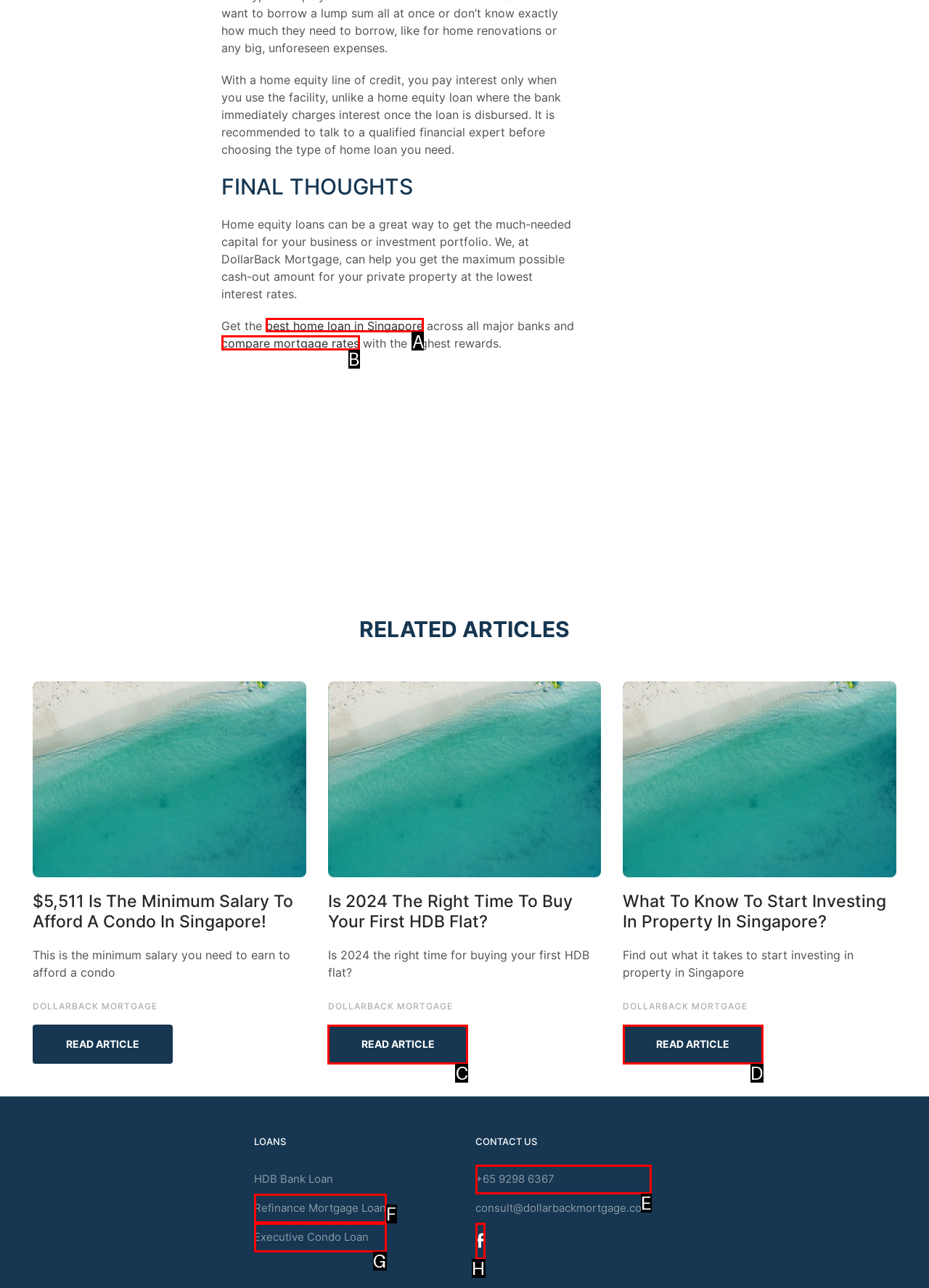Select the letter of the UI element that matches this task: Get the best home loan in Singapore
Provide the answer as the letter of the correct choice.

A